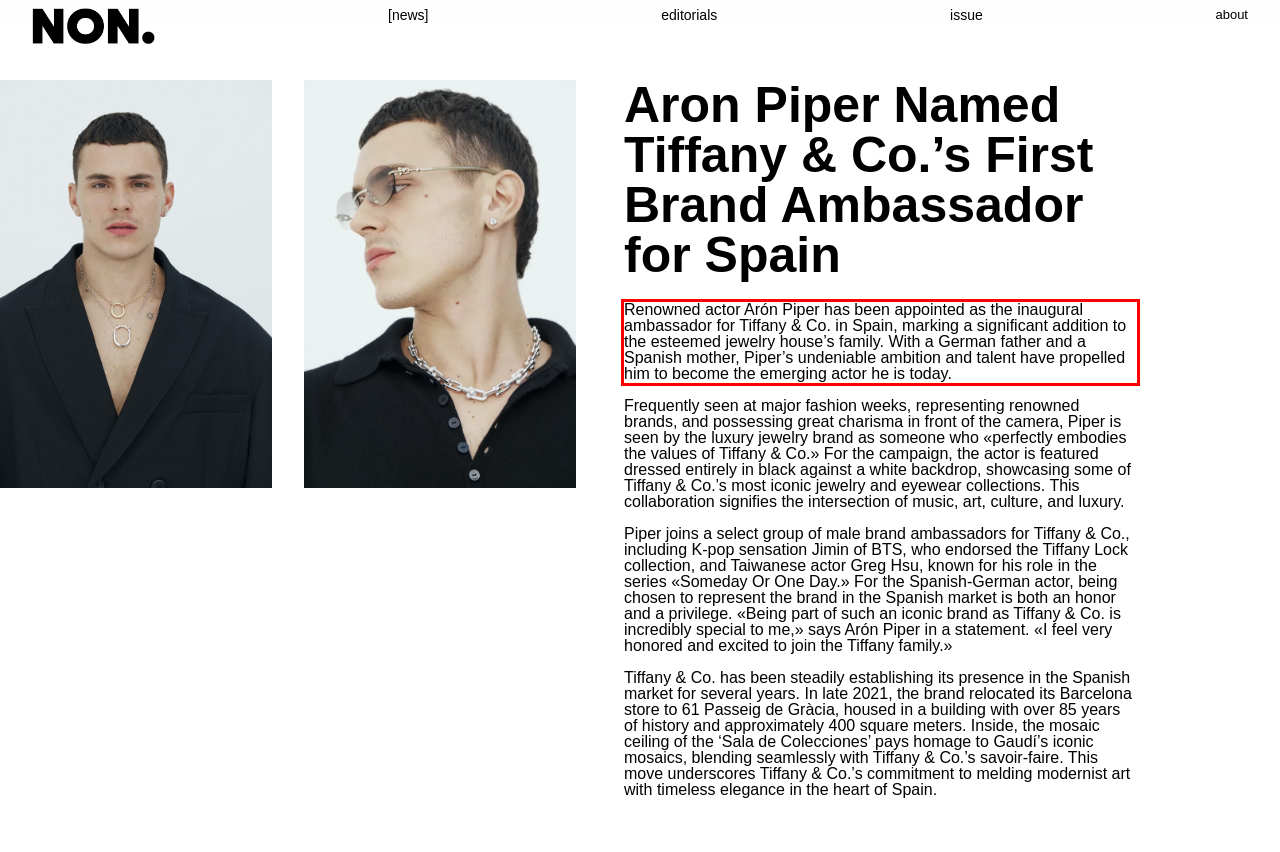You are provided with a webpage screenshot that includes a red rectangle bounding box. Extract the text content from within the bounding box using OCR.

Renowned actor Arón Piper has been appointed as the inaugural ambassador for Tiffany & Co. in Spain, marking a significant addition to the esteemed jewelry house’s family. With a German father and a Spanish mother, Piper’s undeniable ambition and talent have propelled him to become the emerging actor he is today.